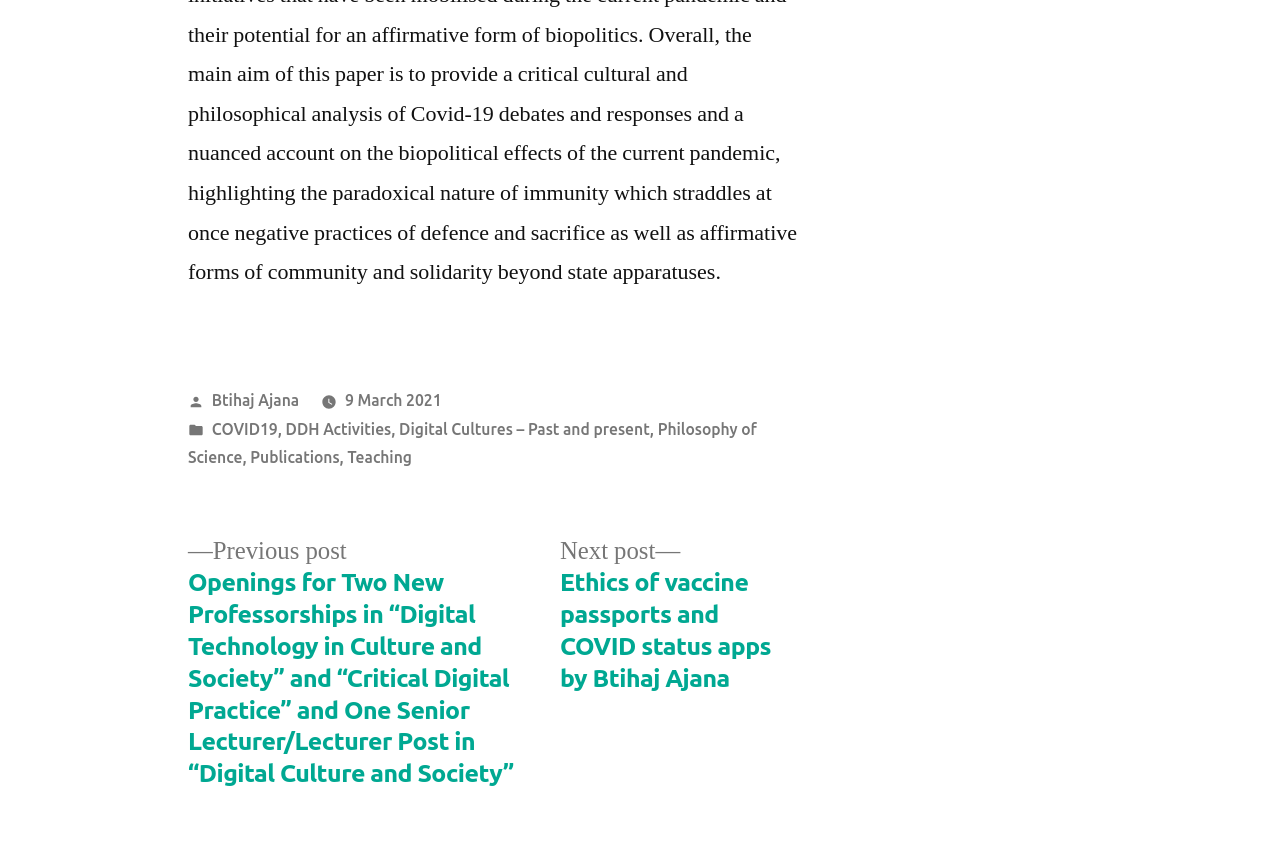Please provide a comprehensive response to the question based on the details in the image: How many categories are the posts classified into?

The categories can be found in the footer section of the webpage, where it says 'Posted in ...'. There are five categories mentioned: COVID19, DDH Activities, Digital Cultures – Past and present, Philosophy of Science, and Publications.